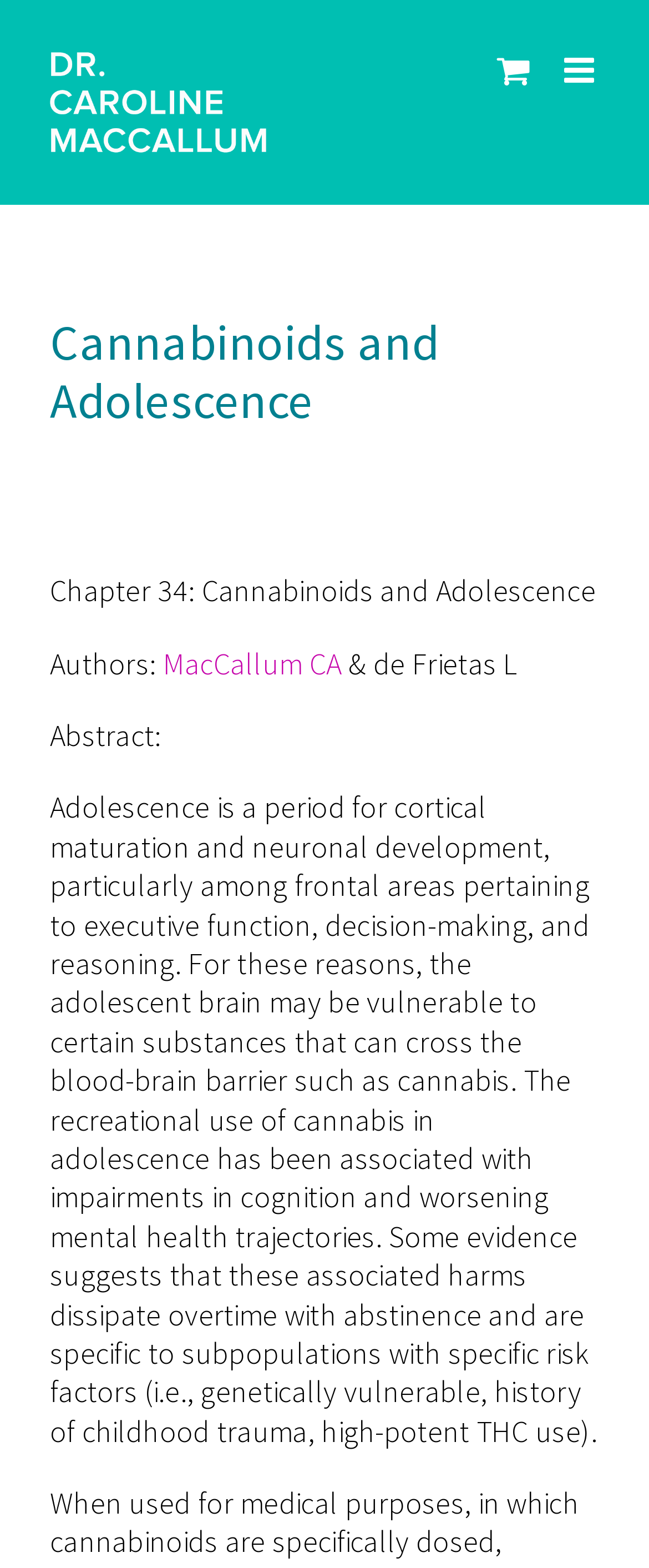Give an in-depth explanation of the webpage layout and content.

The webpage is about "Cannabinoids and Adolescence" by Dr. Caroline MacCallum. At the top left corner, there is a logo of Dr. Caroline MacCallum, which is also a link. On the top right corner, there are two links: "Toggle mobile menu" and "Toggle mobile cart". 

Below the top section, there is a page title bar that spans the entire width of the page. Within this bar, the title "Cannabinoids and Adolescence" is prominently displayed in a heading. Below the title, there is a chapter title "Chapter 34: Cannabinoids and Adolescence". The authors of the chapter, "MacCallum CA" and "de Frietas L", are listed below the chapter title, with "MacCallum CA" being a link.

Following the author list, there is an abstract section that starts with the label "Abstract:". The abstract text describes the vulnerability of the adolescent brain to certain substances, including cannabis, and the associated harms of recreational cannabis use during adolescence. 

At the bottom right corner of the page, there is a link "\uf106 Go to Top" that allows users to navigate back to the top of the page.